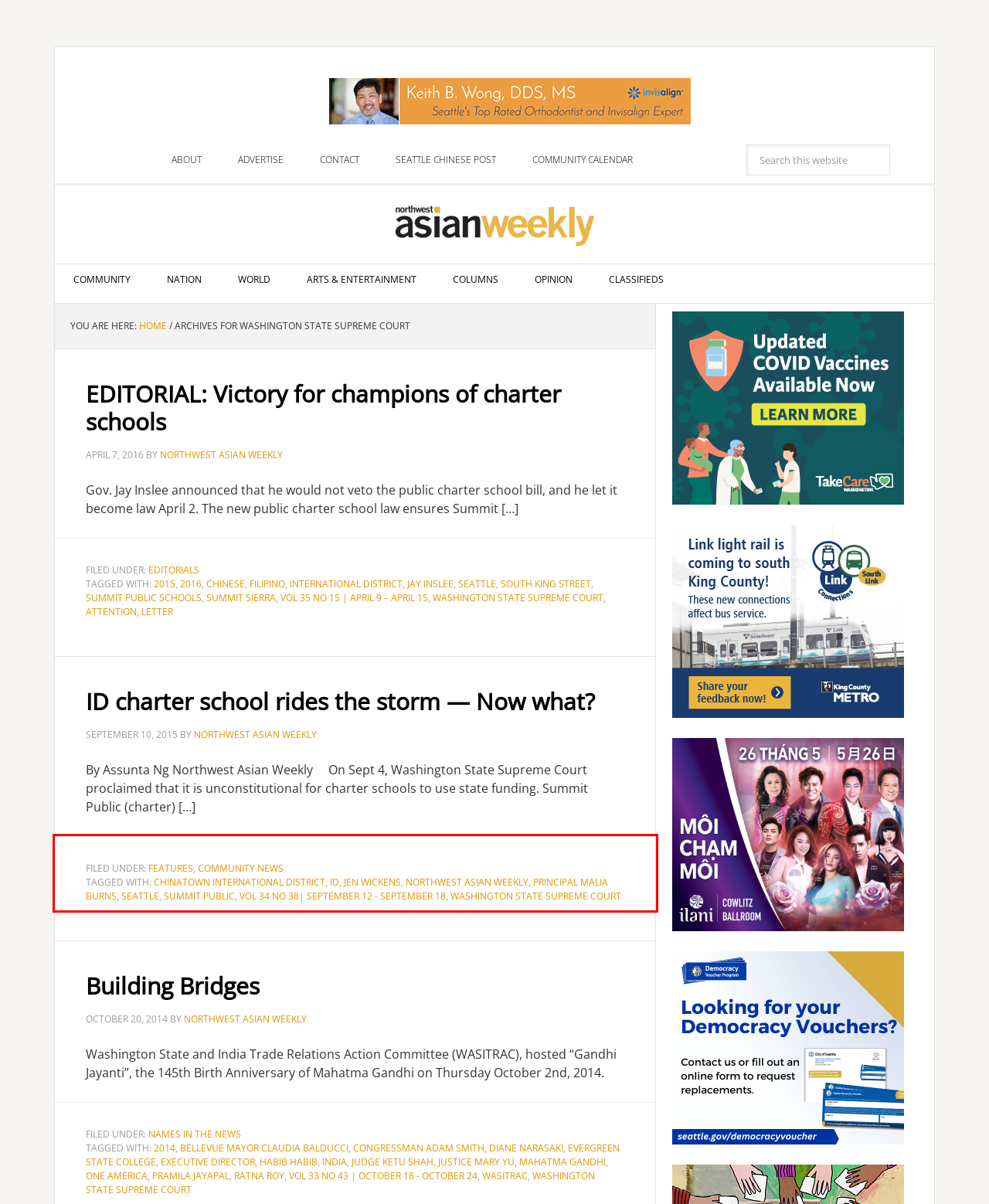Look at the screenshot of the webpage, locate the red rectangle bounding box, and generate the text content that it contains.

FILED UNDER: FEATURES, COMMUNITY NEWS TAGGED WITH: CHINATOWN INTERNATIONAL DISTRICT, ID, JEN WICKENS, NORTHWEST ASIAN WEEKLY, PRINCIPAL MALIA BURNS, SEATTLE, SUMMIT PUBLIC, VOL 34 NO 38| SEPTEMBER 12 - SEPTEMBER 18, WASHINGTON STATE SUPREME COURT